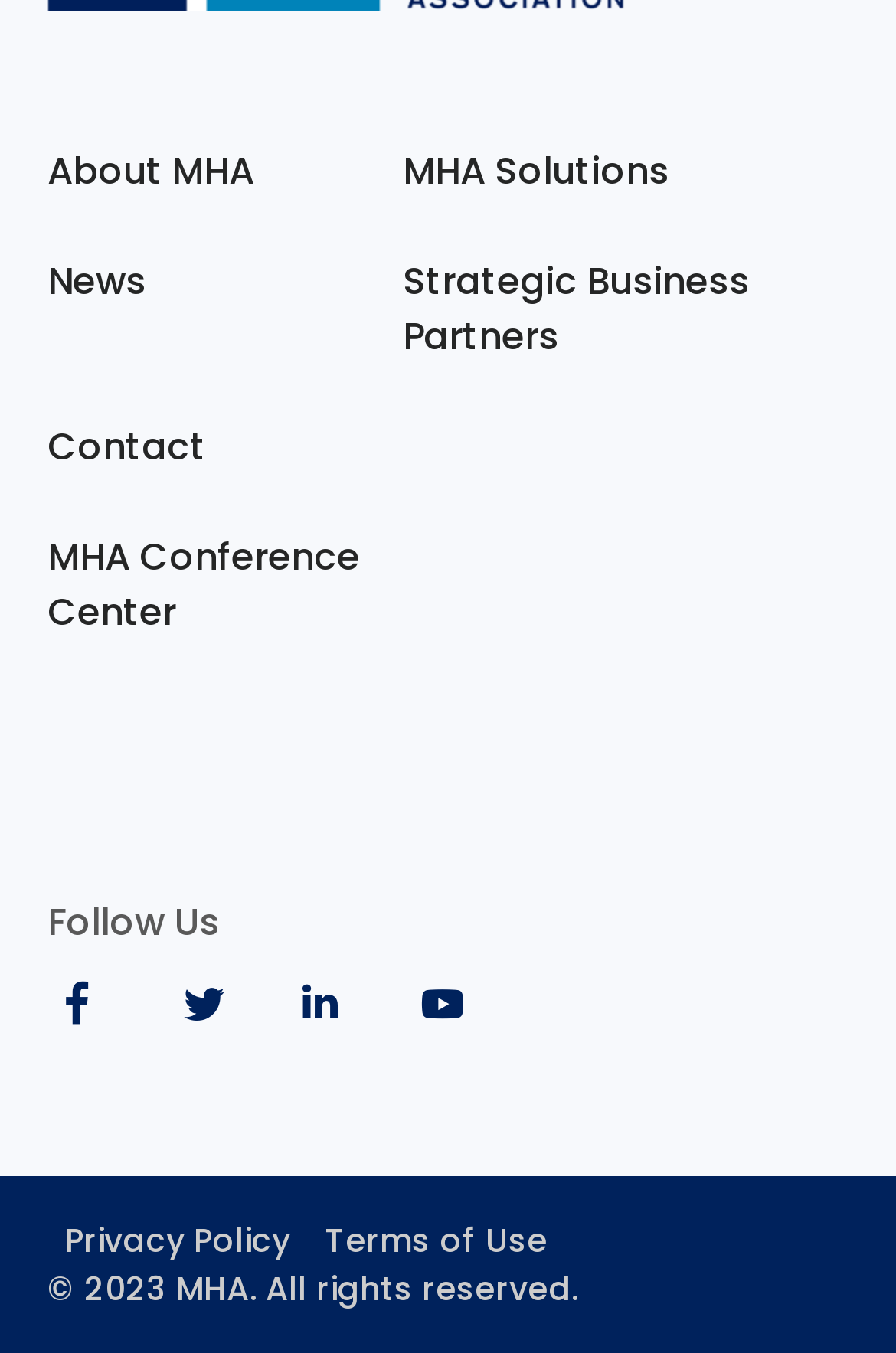How many social media links are on the webpage?
Please provide a single word or phrase based on the screenshot.

4